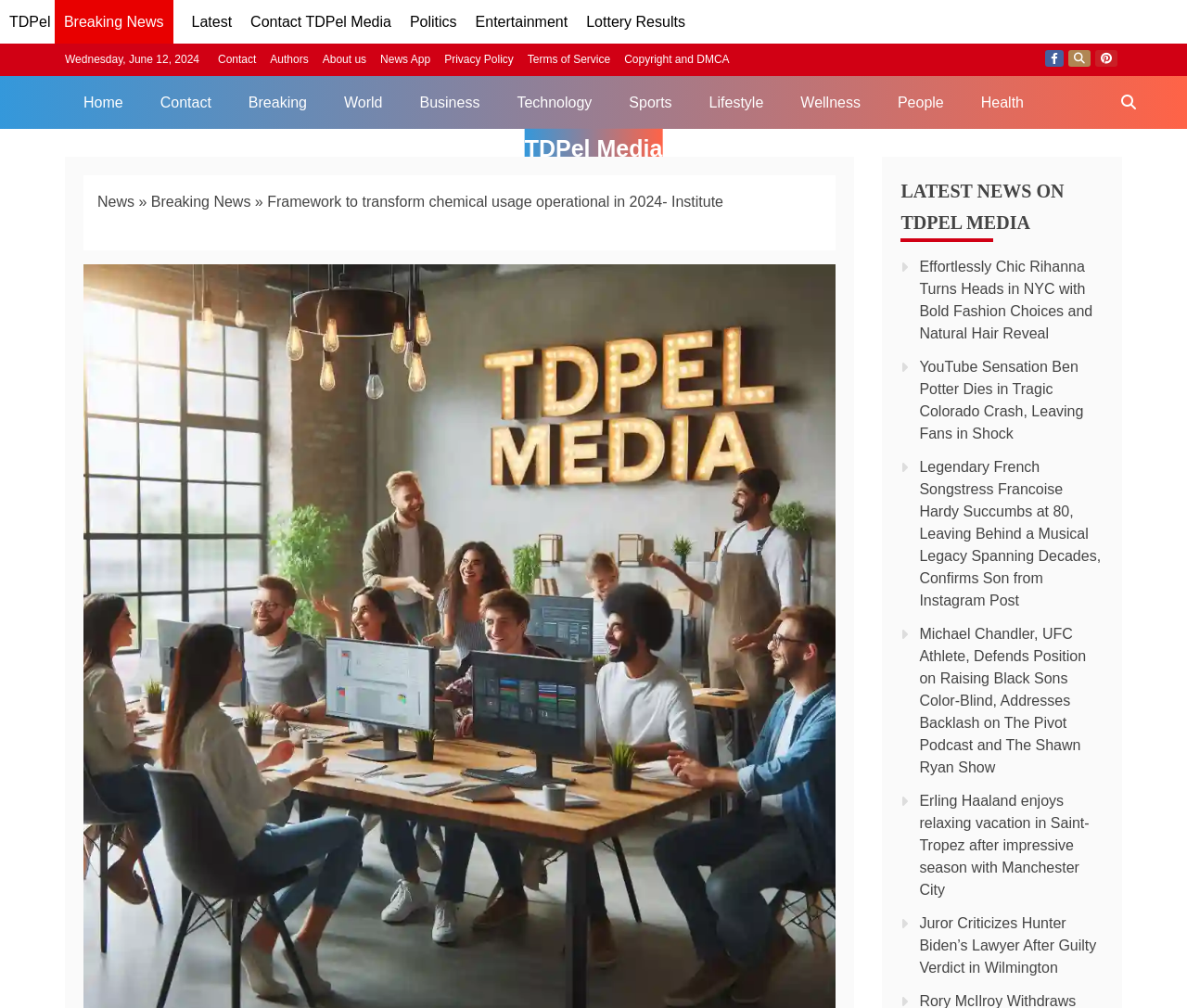What is the date displayed on the webpage?
Please analyze the image and answer the question with as much detail as possible.

I found the date by looking at the StaticText element with the text 'Wednesday, June 12, 2024' which has a bounding box coordinate of [0.055, 0.053, 0.168, 0.065]. This suggests that the date is displayed prominently on the webpage.